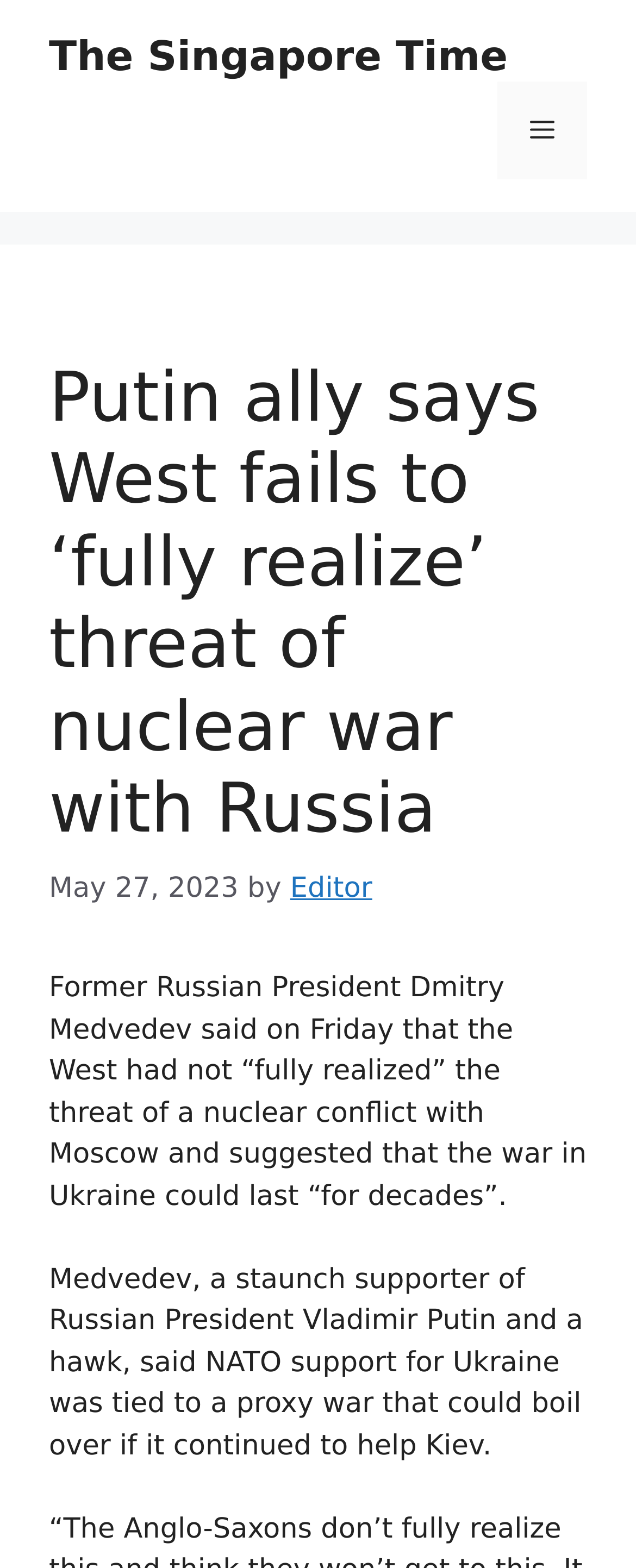Write a detailed summary of the webpage, including text, images, and layout.

The webpage appears to be a news article from The Singapore Time. At the top, there is a banner with the site's name, accompanied by a mobile toggle button on the right side. Below the banner, there is a navigation menu that can be expanded by clicking the "Menu" button.

The main content of the webpage is divided into two sections. The top section features a heading that reads "Putin ally says West fails to ‘fully realize’ threat of nuclear war with Russia", which is centered near the top of the page. Below the heading, there is a time stamp indicating the article's publication date, "May 27, 2023", followed by the author's name, "Editor".

The main article text is presented in two paragraphs. The first paragraph discusses Former Russian President Dmitry Medvedev's statement about the West's failure to realize the threat of a nuclear conflict with Moscow, and his suggestion that the war in Ukraine could last for decades. The second paragraph elaborates on Medvedev's views, stating that NATO support for Ukraine is tied to a proxy war that could escalate if it continues to help Kiev. These paragraphs are positioned below the heading and time stamp, taking up most of the page's content area.